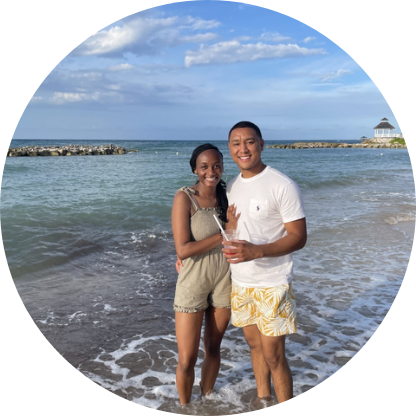Detail all significant aspects of the image you see.

The image captures a joyful moment at the beach, where two individuals stand together in the shallow waves. The woman, dressed in a stylish olive-green romper, smiles brightly while playfully holding the man's arm. He wears a casual white t-shirt and colorful shorts adorned with a tropical design, exuding a relaxed vibe. The backdrop features a picturesque ocean under a partly cloudy sky, with gentle waves lapping at the shore and a hint of land in the distance, creating an inviting atmosphere. This scene reflects a carefree day of enjoyment and connection, encapsulating the spirit of summer adventures and cherished memories by the sea.